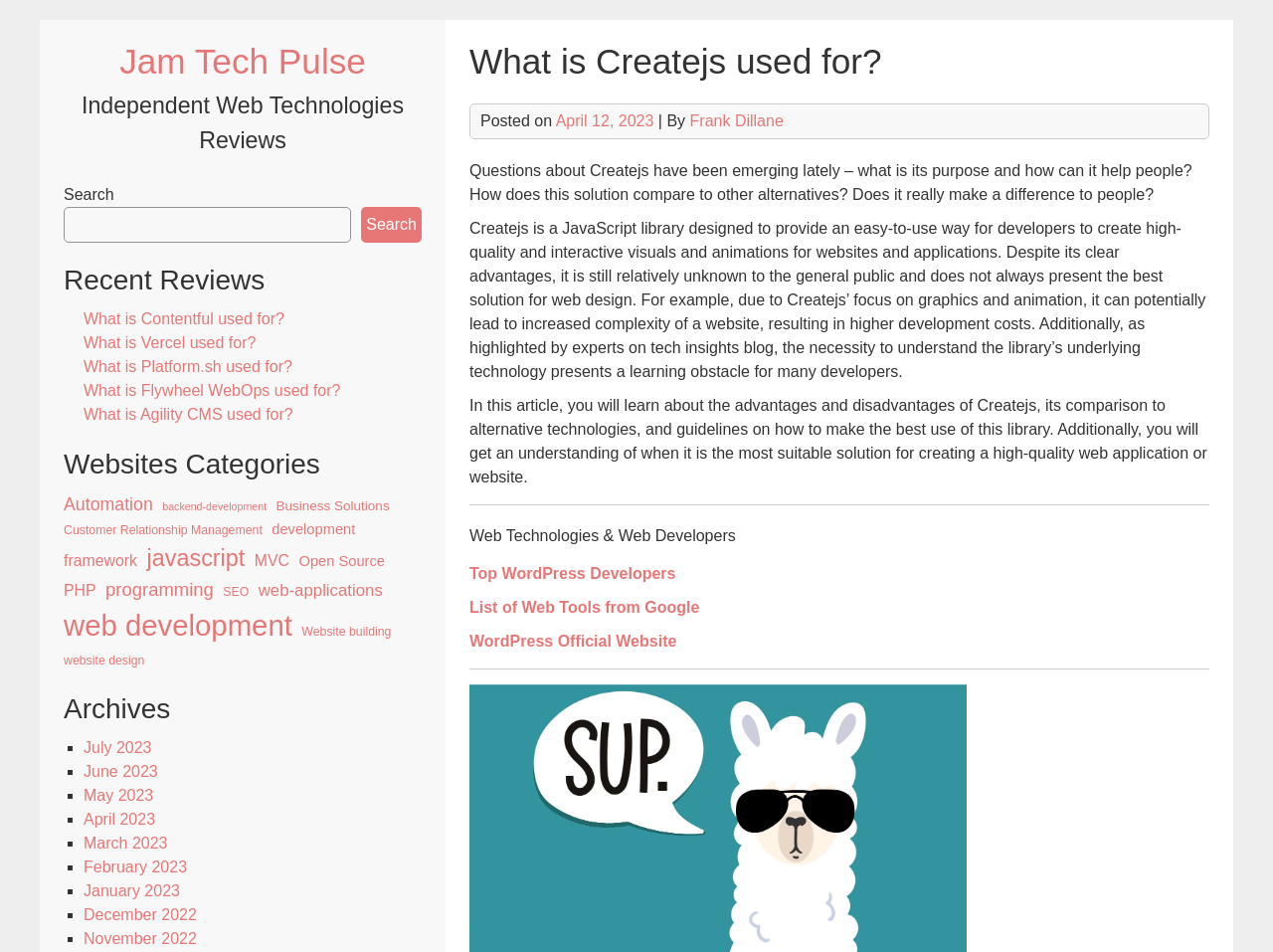How many items are categorized under 'web development'?
Using the image, provide a detailed and thorough answer to the question.

According to the webpage, there are 36 items categorized under 'web development' in the 'Websites Categories' section.